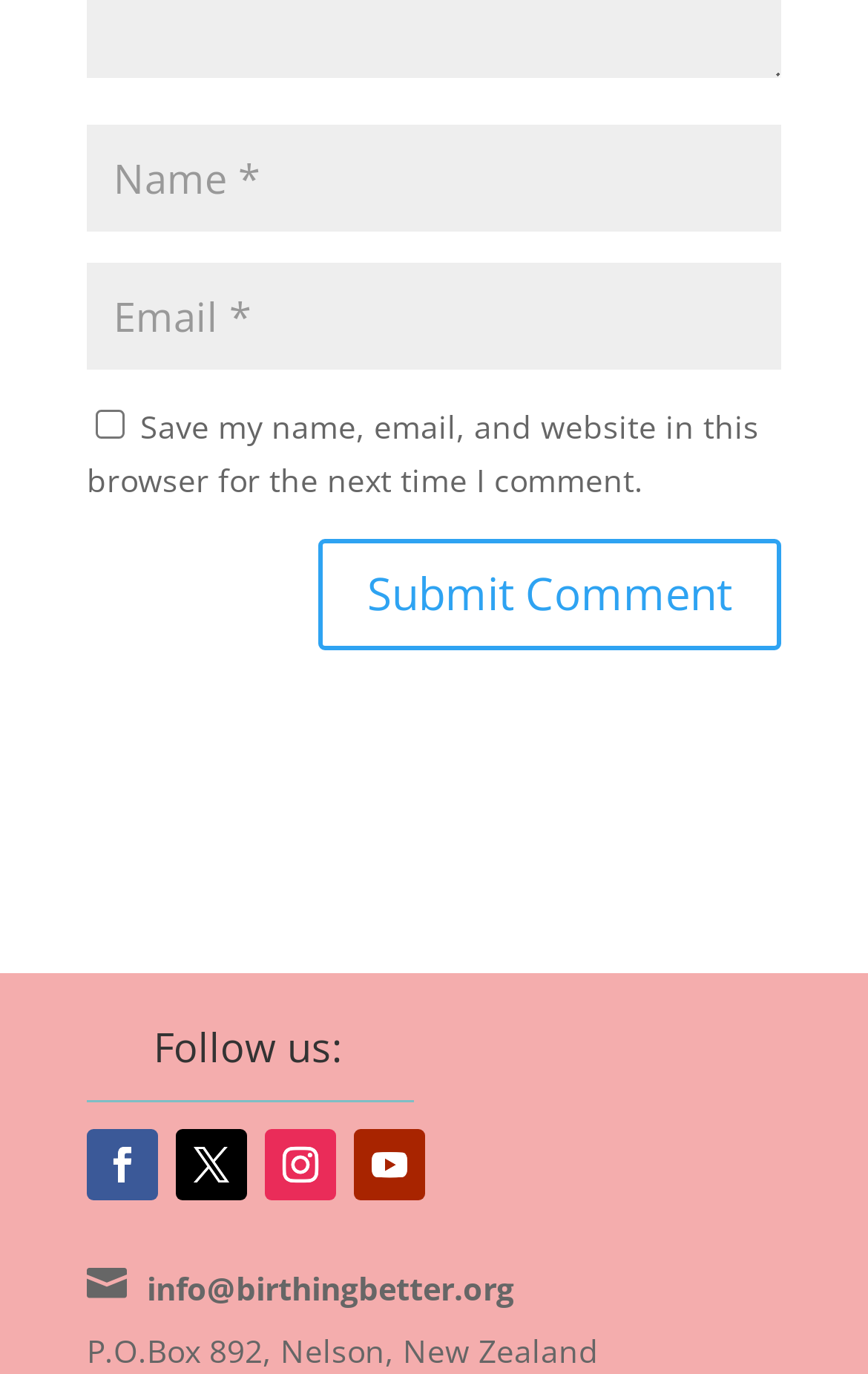What is the location of the organization?
Please use the image to provide an in-depth answer to the question.

The address 'P.O.Box 892, Nelson, New Zealand' is provided at the bottom of the webpage, indicating the location of the organization.